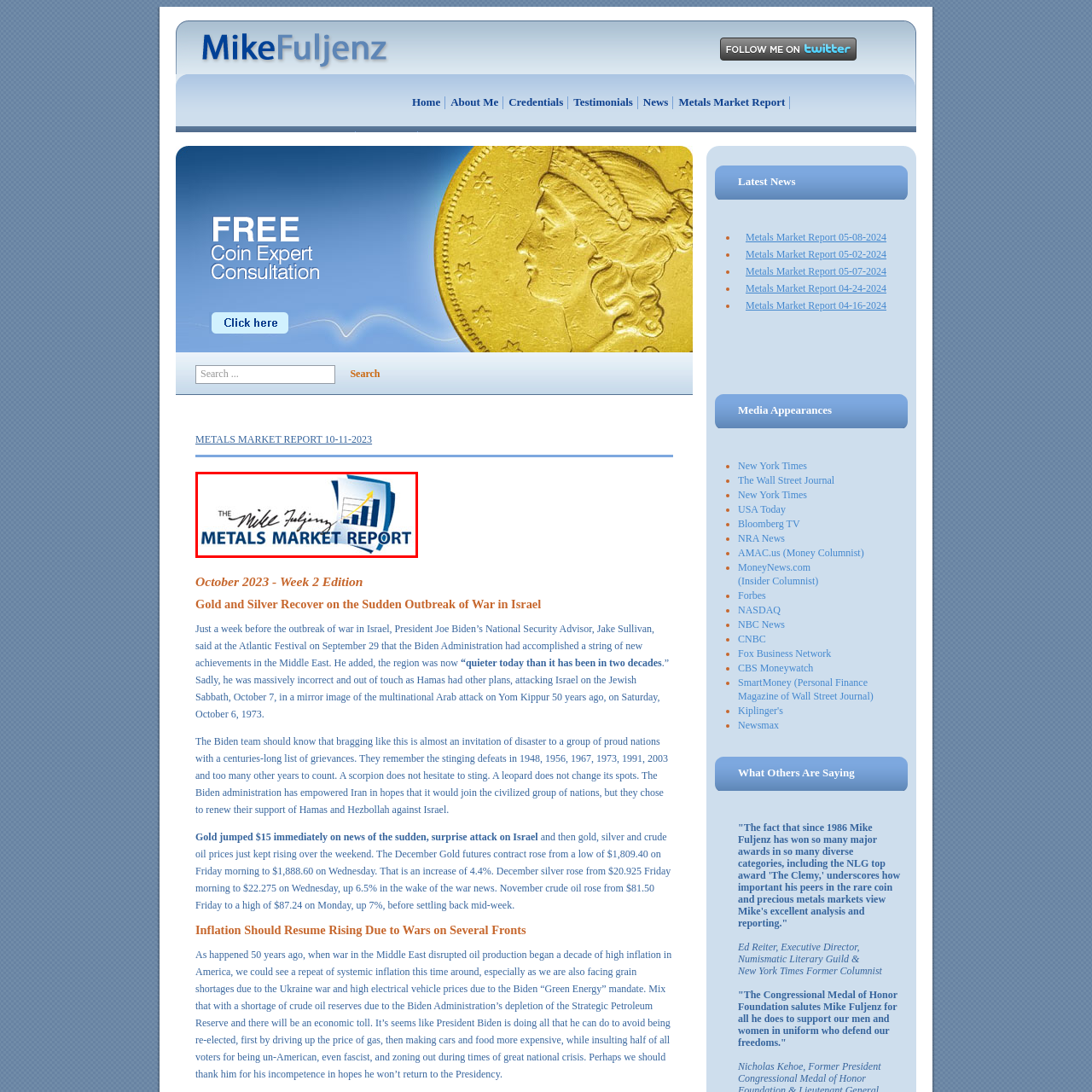Elaborate on the visual details of the image contained within the red boundary.

The image depicts the logo for "The Mike Fuljenz Metals Market Report," prominently featuring the report's title in a stylized font. The logo includes a visual element representing market trends, highlighted by a rising graph with an upward arrow, symbolizing growth and positive developments in the metals market. The design combines professional aesthetics with engaging graphics, making it a recognizable emblem for those interested in insights and analysis related to precious metals. This logo serves as a key identifier for the market report, which is known for providing valuable information and updates to its audience, especially in the context of current events impacting the metals market.